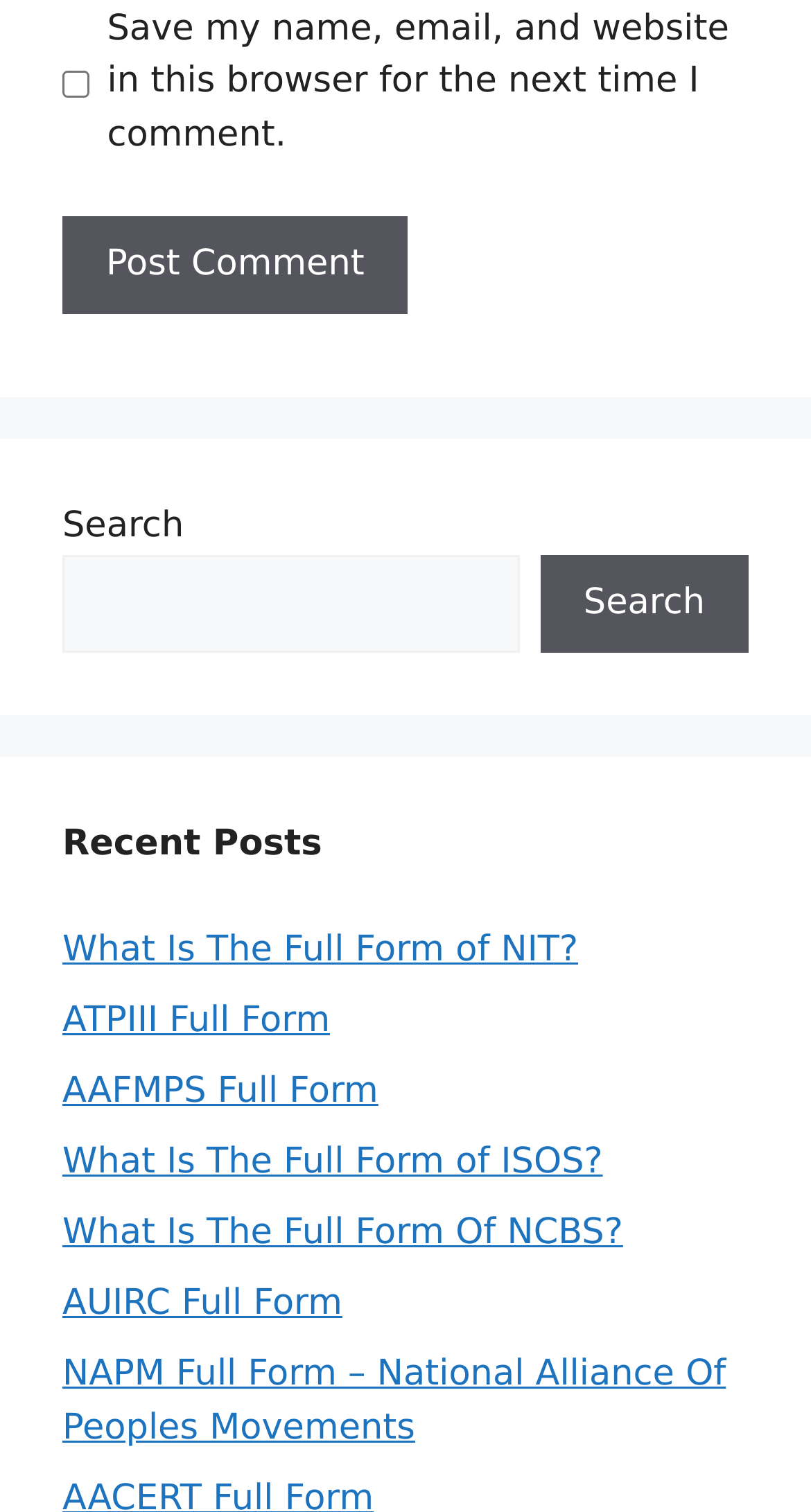Determine the bounding box coordinates for the area that should be clicked to carry out the following instruction: "Read about the full form of NIT".

[0.077, 0.615, 0.713, 0.643]